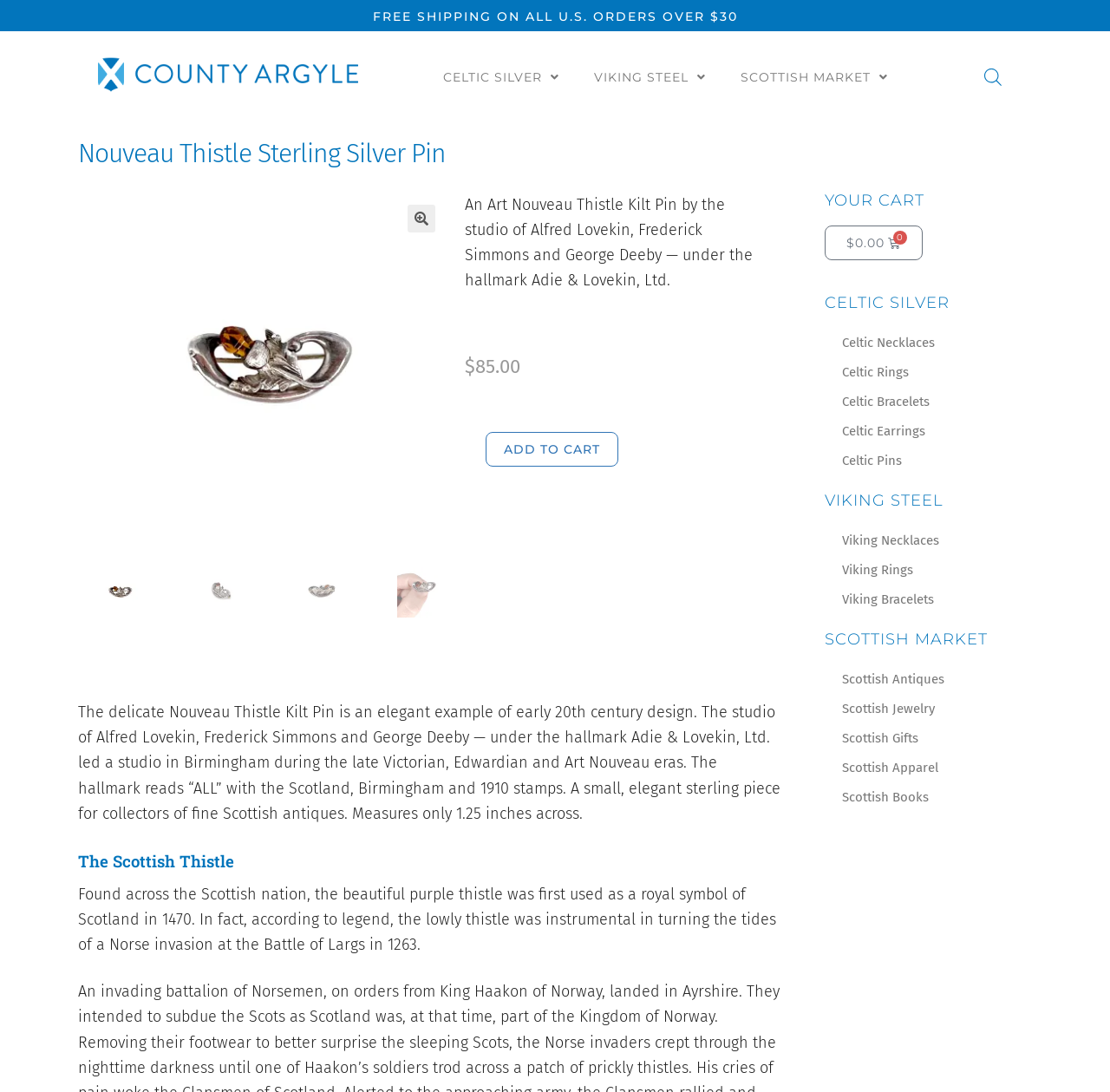Please specify the coordinates of the bounding box for the element that should be clicked to carry out this instruction: "Explore the 'CELTIC SILVER' category". The coordinates must be four float numbers between 0 and 1, formatted as [left, top, right, bottom].

[0.743, 0.27, 0.919, 0.284]